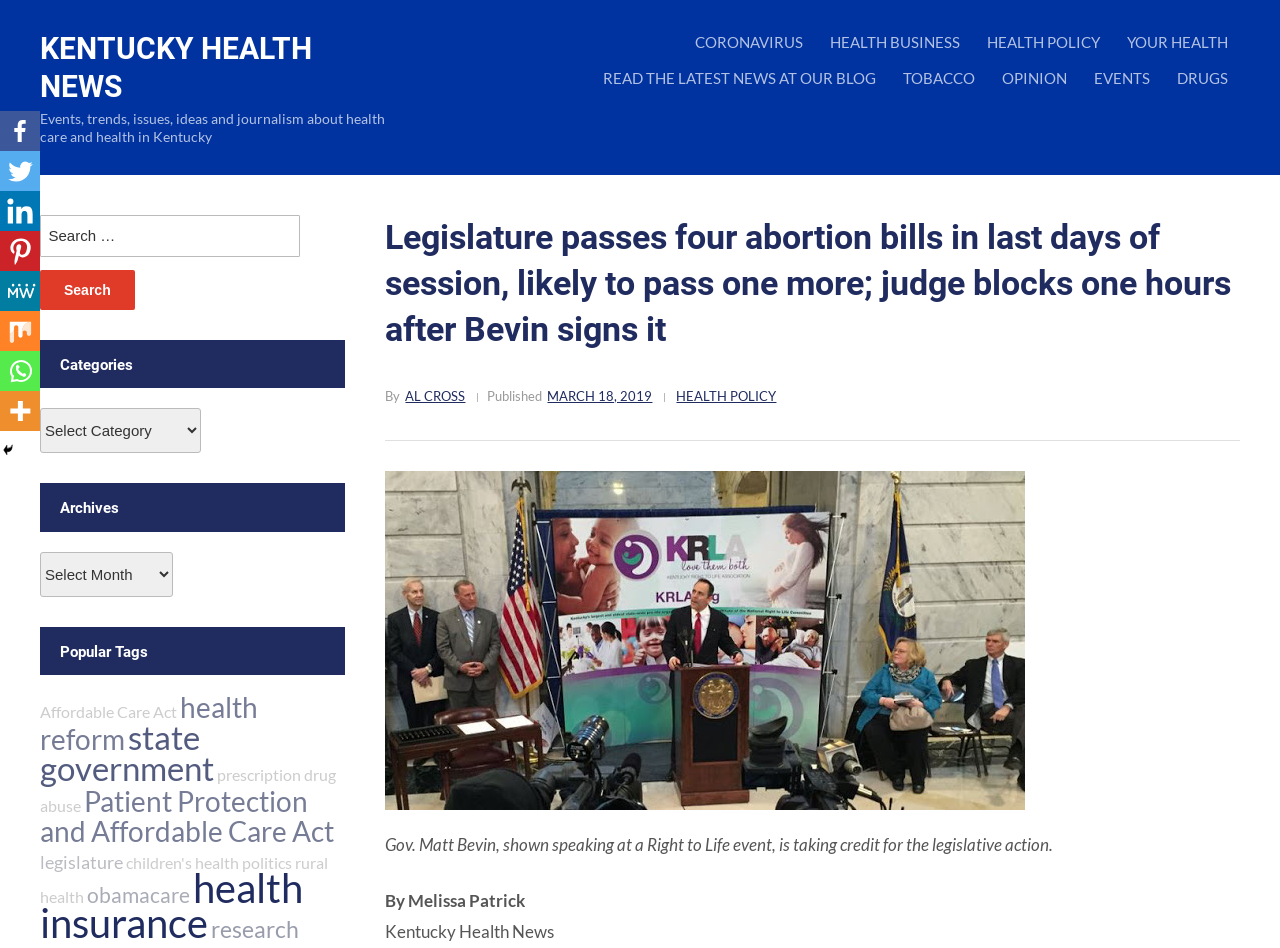Please answer the following question as detailed as possible based on the image: 
What is the name of the news organization?

The name of the news organization can be found at the top of the webpage, where it says 'KENTUCKY HEALTH NEWS' in a prominent link.